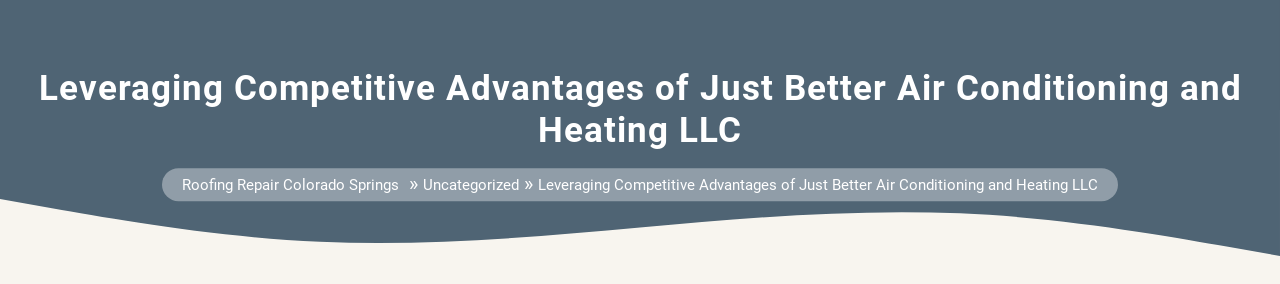Provide a one-word or brief phrase answer to the question:
What is the purpose of the navigation trail?

Provides context about the webpage's content and structure